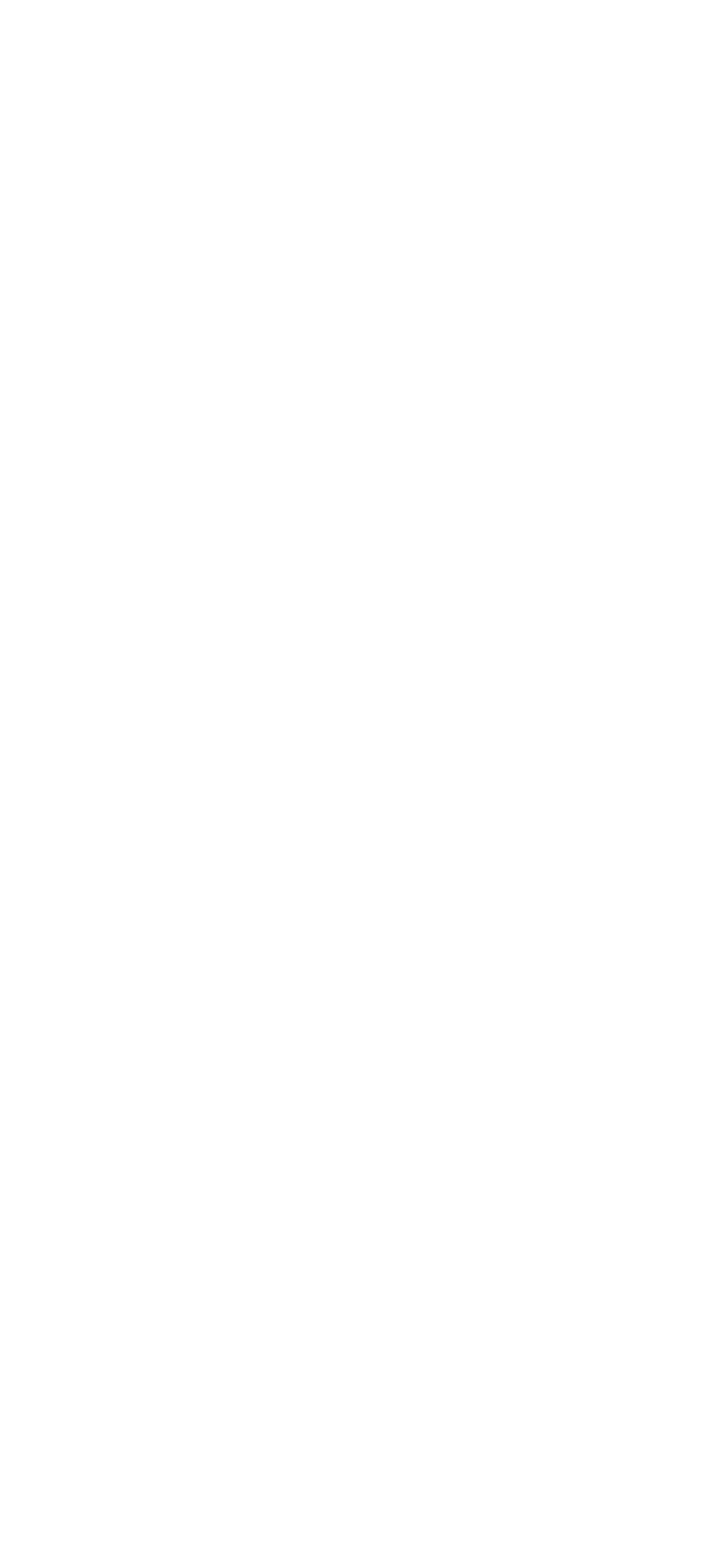What social media platforms are linked on the webpage?
Kindly answer the question with as much detail as you can.

The webpage contains links to LinkedIn and Twitter, which are represented by image elements with bounding box coordinates [0.565, 0.103, 0.647, 0.141] and [0.867, 0.103, 0.949, 0.141] respectively.